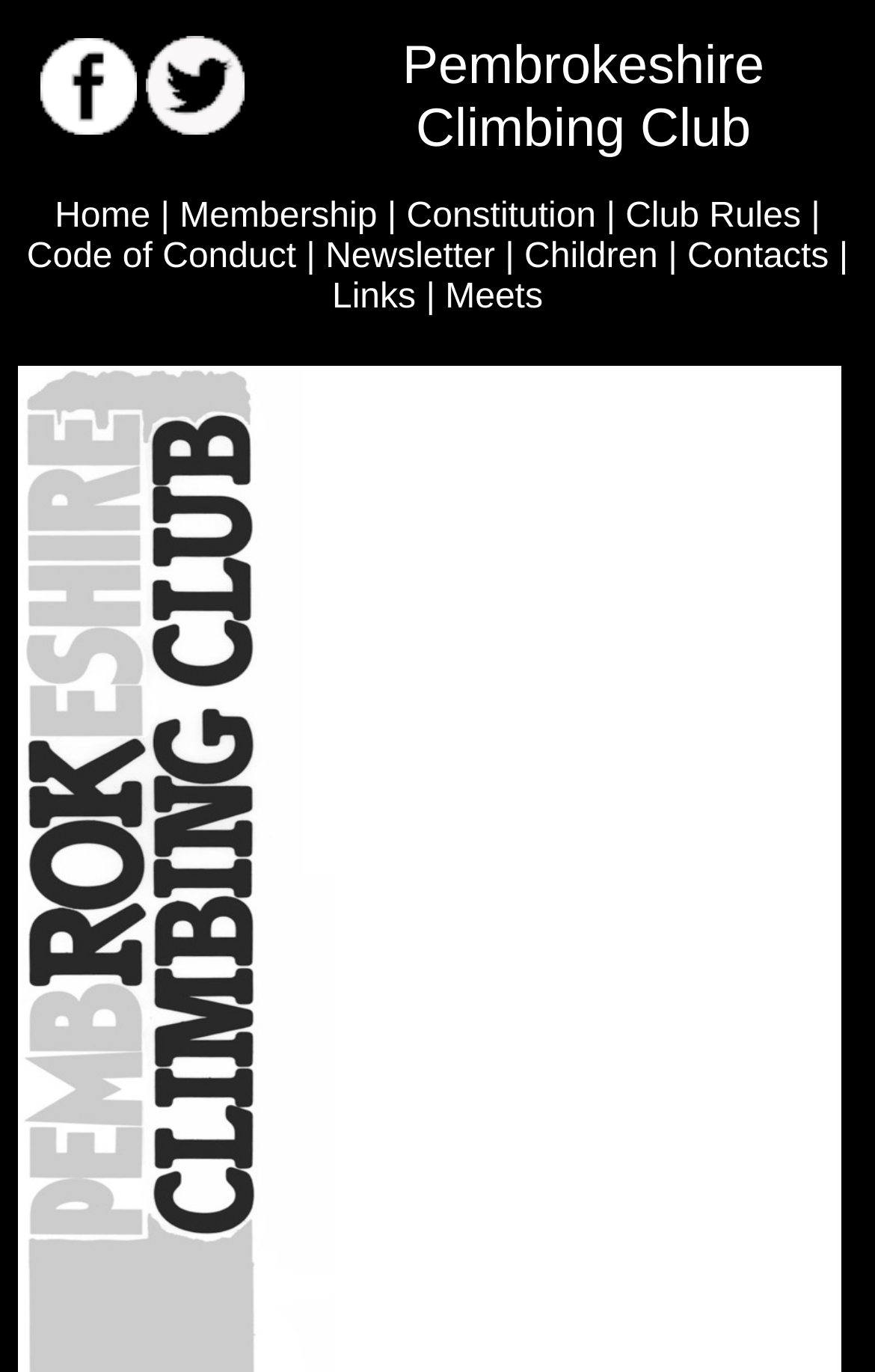Use a single word or phrase to answer the question: Can I find information about the club's activities and events?

Yes, Meets